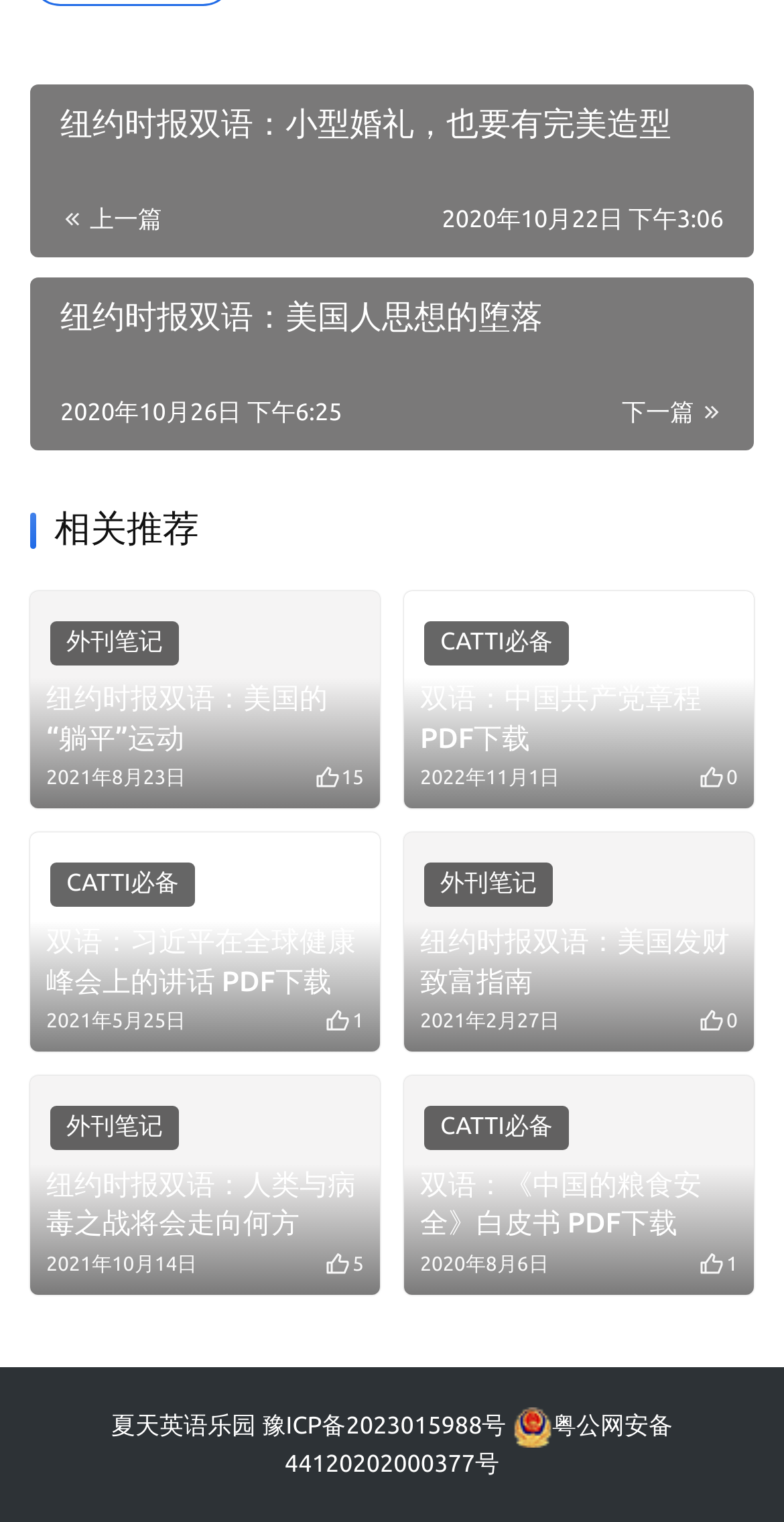Locate the bounding box coordinates of the item that should be clicked to fulfill the instruction: "View the previous article".

[0.108, 0.136, 0.207, 0.153]